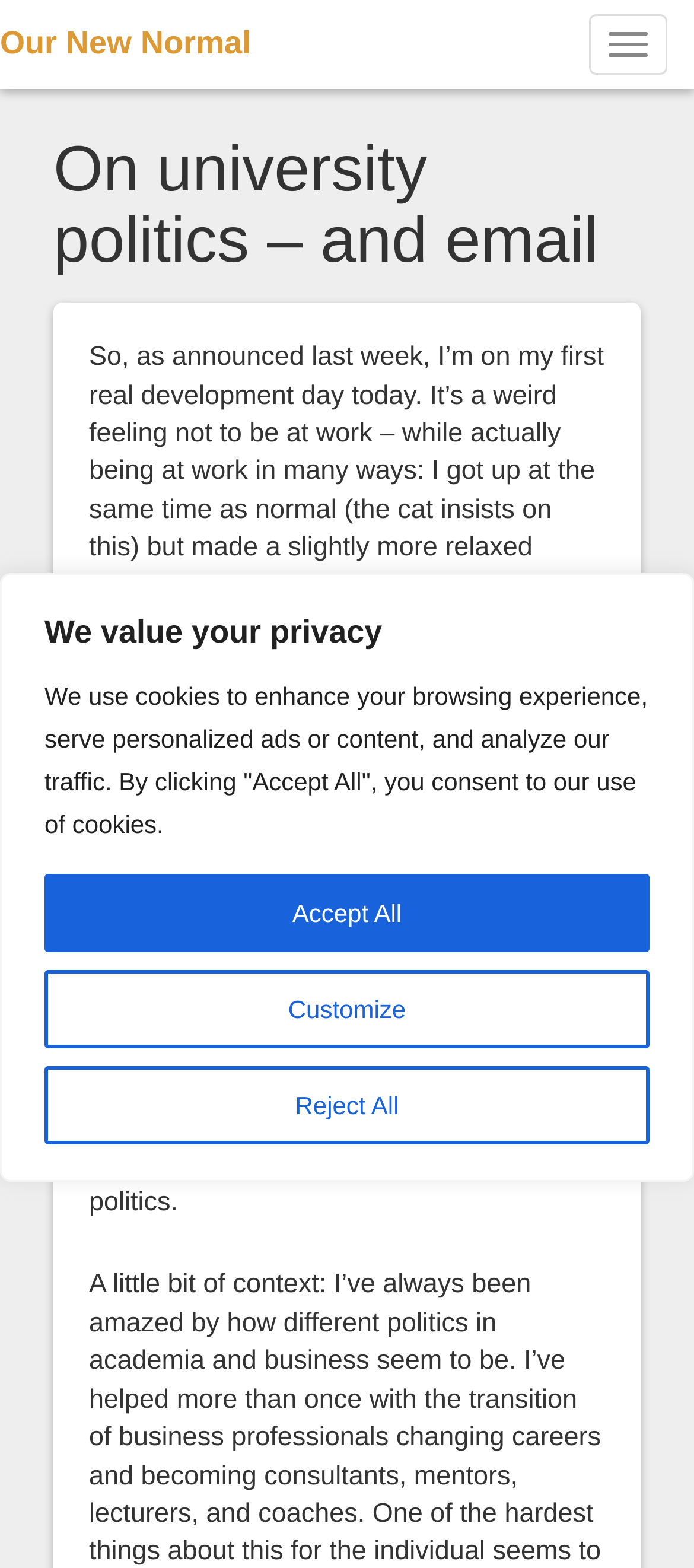What is the author's current activity?
Using the visual information, reply with a single word or short phrase.

Development day